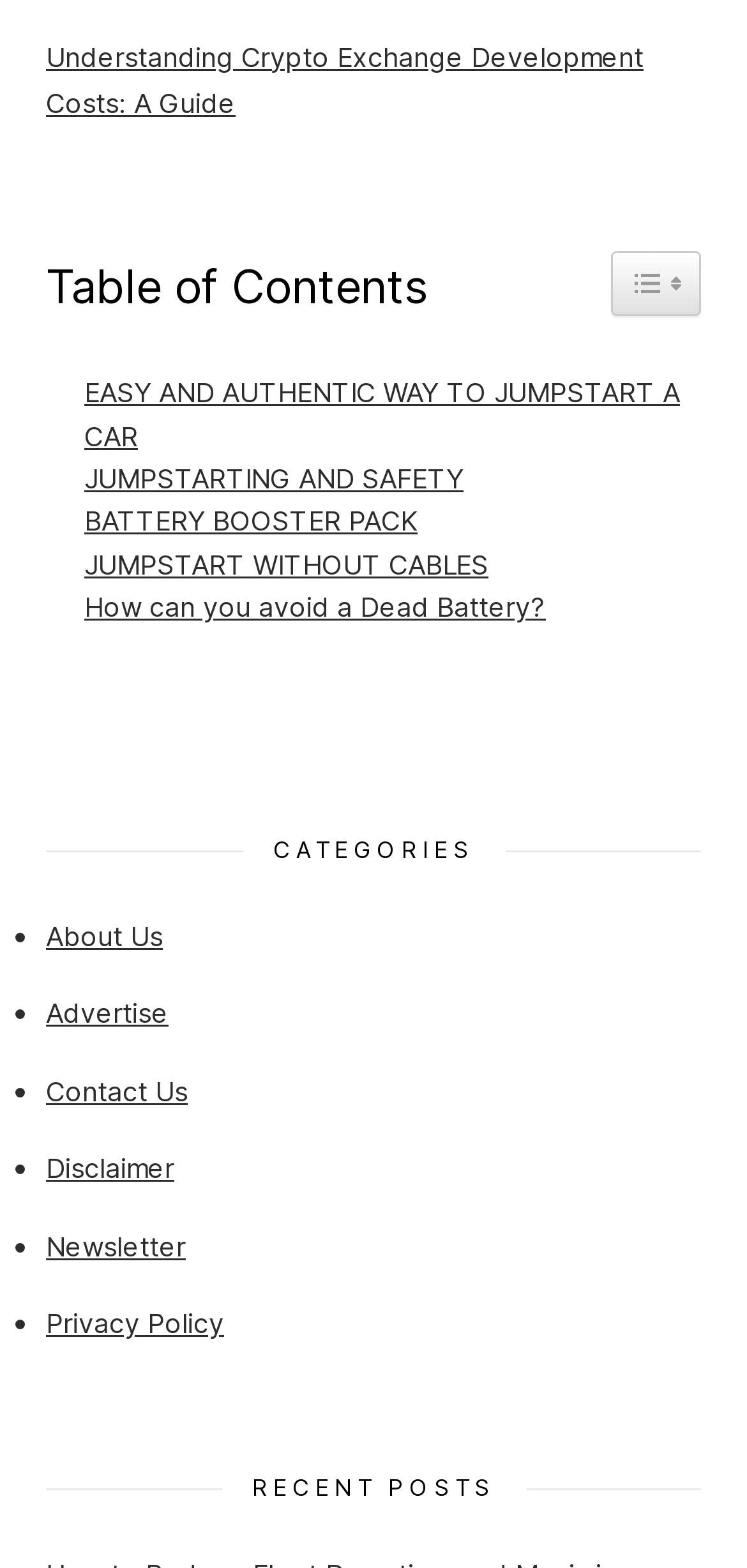Please identify the bounding box coordinates of the region to click in order to complete the given instruction: "Go to the about us page". The coordinates should be four float numbers between 0 and 1, i.e., [left, top, right, bottom].

[0.062, 0.586, 0.218, 0.607]